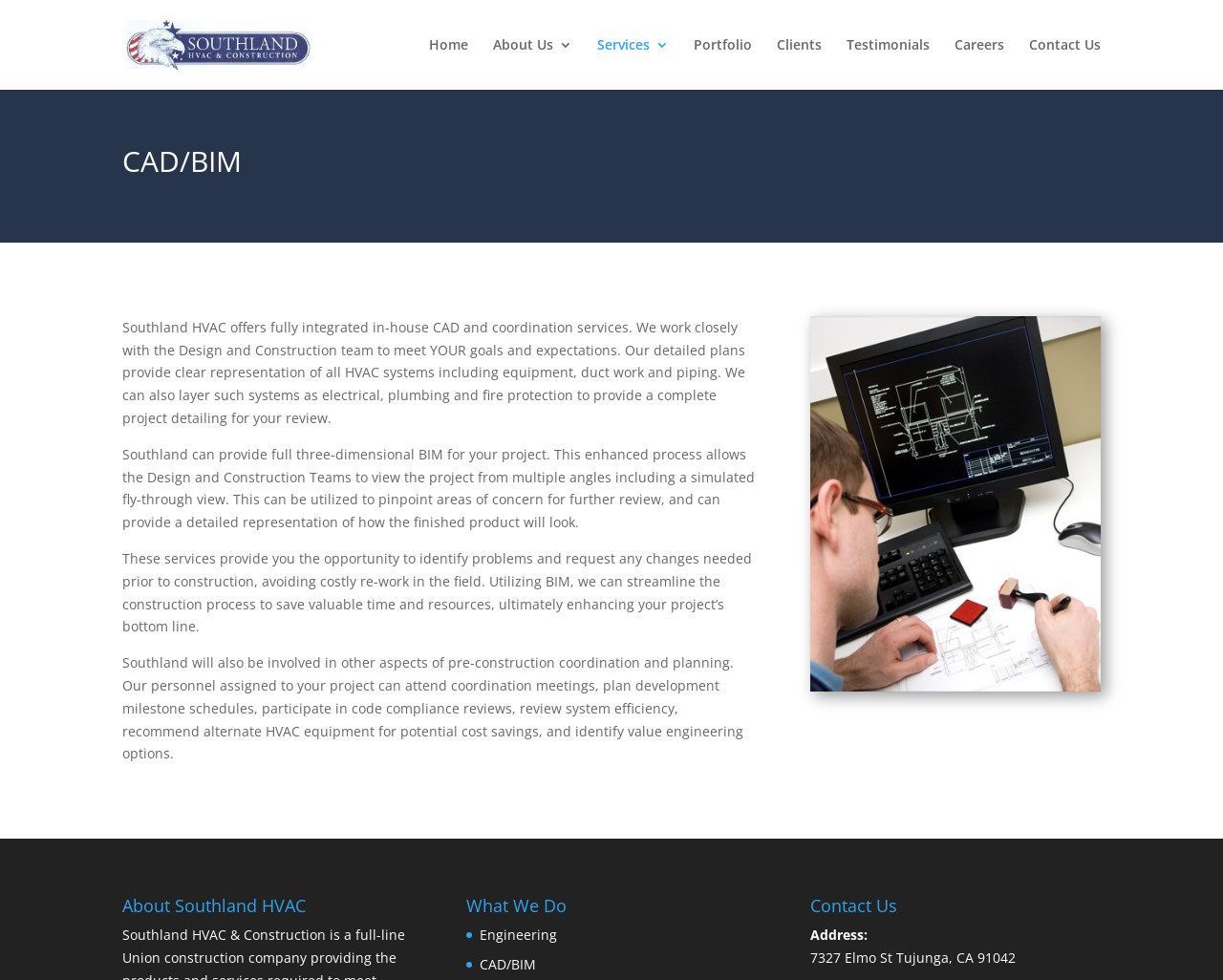What is the address of Southland HVAC?
Answer the question with a single word or phrase by looking at the picture.

7327 Elmo St Tujunga, CA 91042